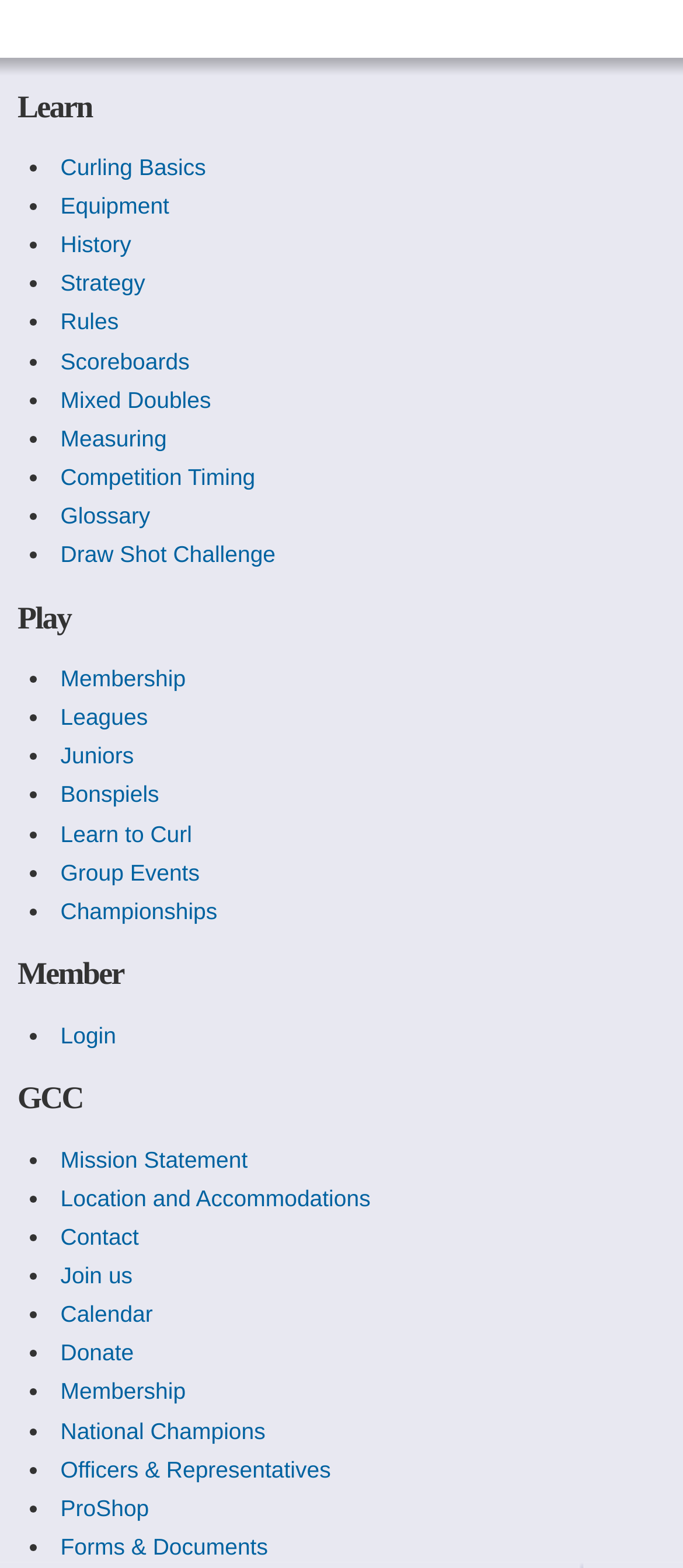Provide the bounding box coordinates of the HTML element described by the text: "Mission Statement".

[0.088, 0.731, 0.363, 0.748]